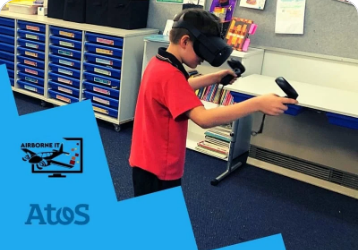Create a detailed narrative that captures the essence of the image.

The image depicts a young boy wearing virtual reality (VR) headgear, engaged in an immersive experience, likely as part of an educational initiative. He is holding VR controllers, fully immersed in the activity taking place in a classroom setting. The surroundings include desks and a series of blue storage cabinets filled with educational materials, illustrating a creative learning environment. 

Prominently featured in the lower left corner is a logo that combines the branding elements of Airborne IT and Atos, suggesting a collaborative effort to enhance educational experiences through technology. This initiative appears to focus on providing VR workshops to schools in the wheatbelt region of Western Australia, aimed at enriching students' learning in subjects like STEM and Indigenous arts. The image highlights the exciting integration of technology in education and the positive impact of partnerships in delivering innovative learning opportunities.